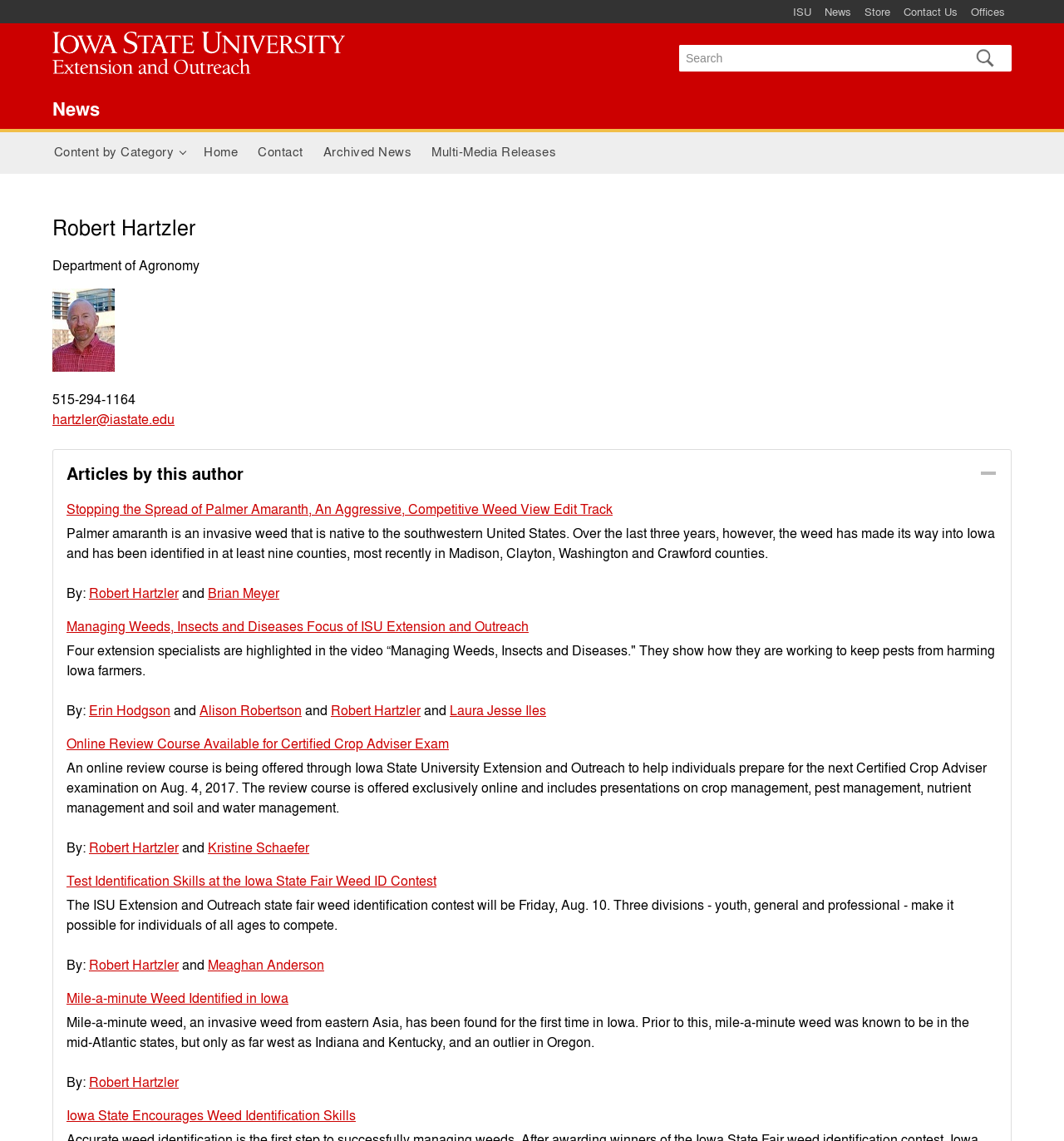Give the bounding box coordinates for the element described as: "Past Productions".

None